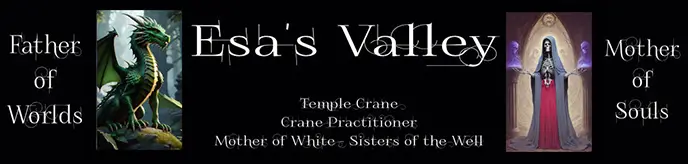Reply to the question with a brief word or phrase: What is symbolized by the dragon and the figure in flowing robes?

Power and spirituality